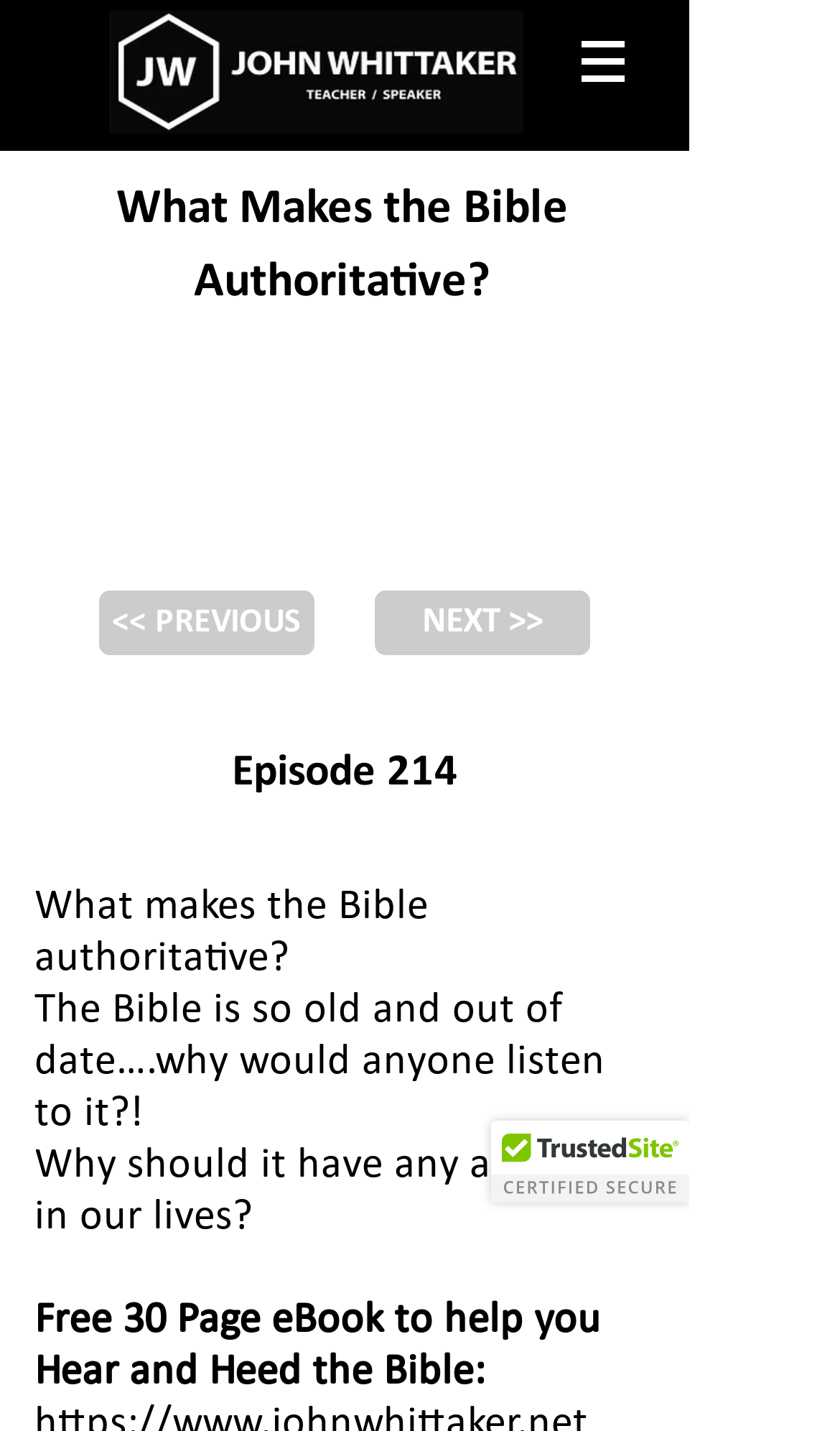Respond concisely with one word or phrase to the following query:
How many buttons are on the navigation menu?

1